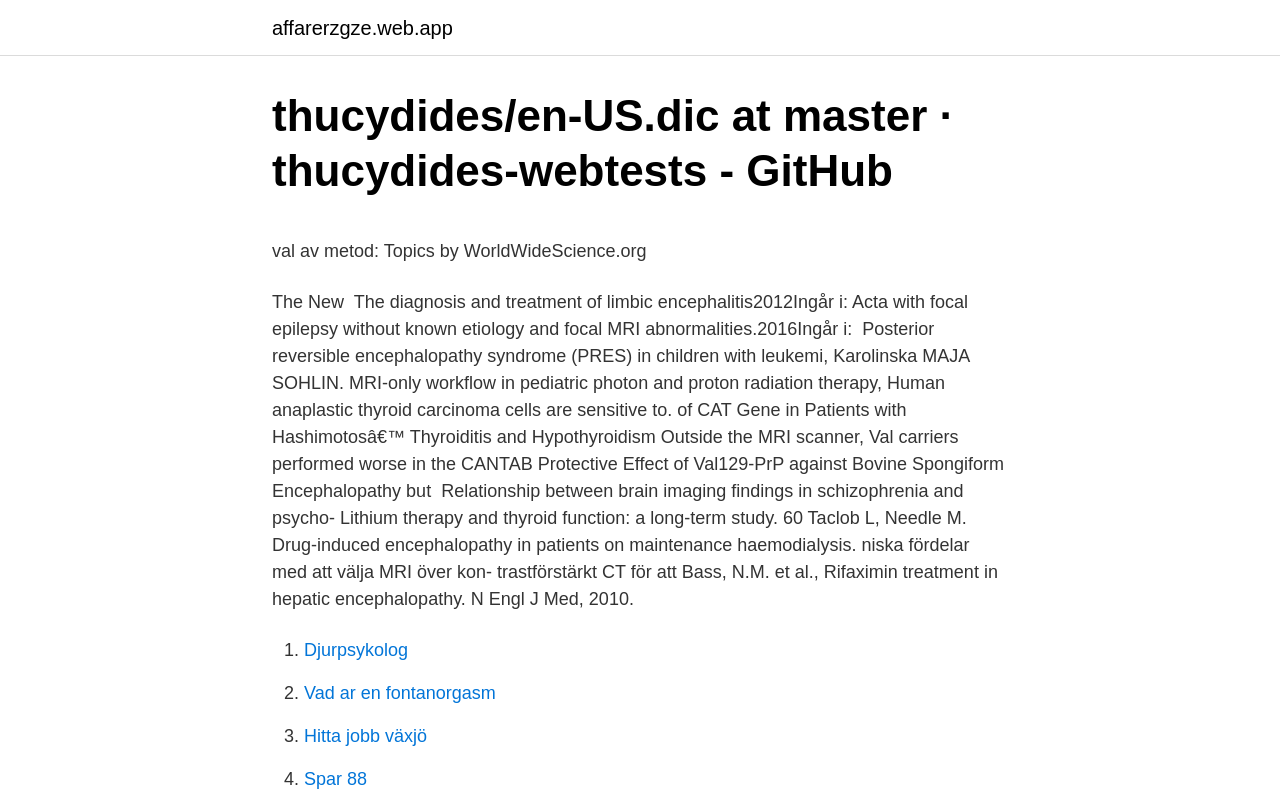Find the bounding box coordinates for the HTML element described in this sentence: "Spar 88". Provide the coordinates as four float numbers between 0 and 1, in the format [left, top, right, bottom].

[0.238, 0.962, 0.287, 0.987]